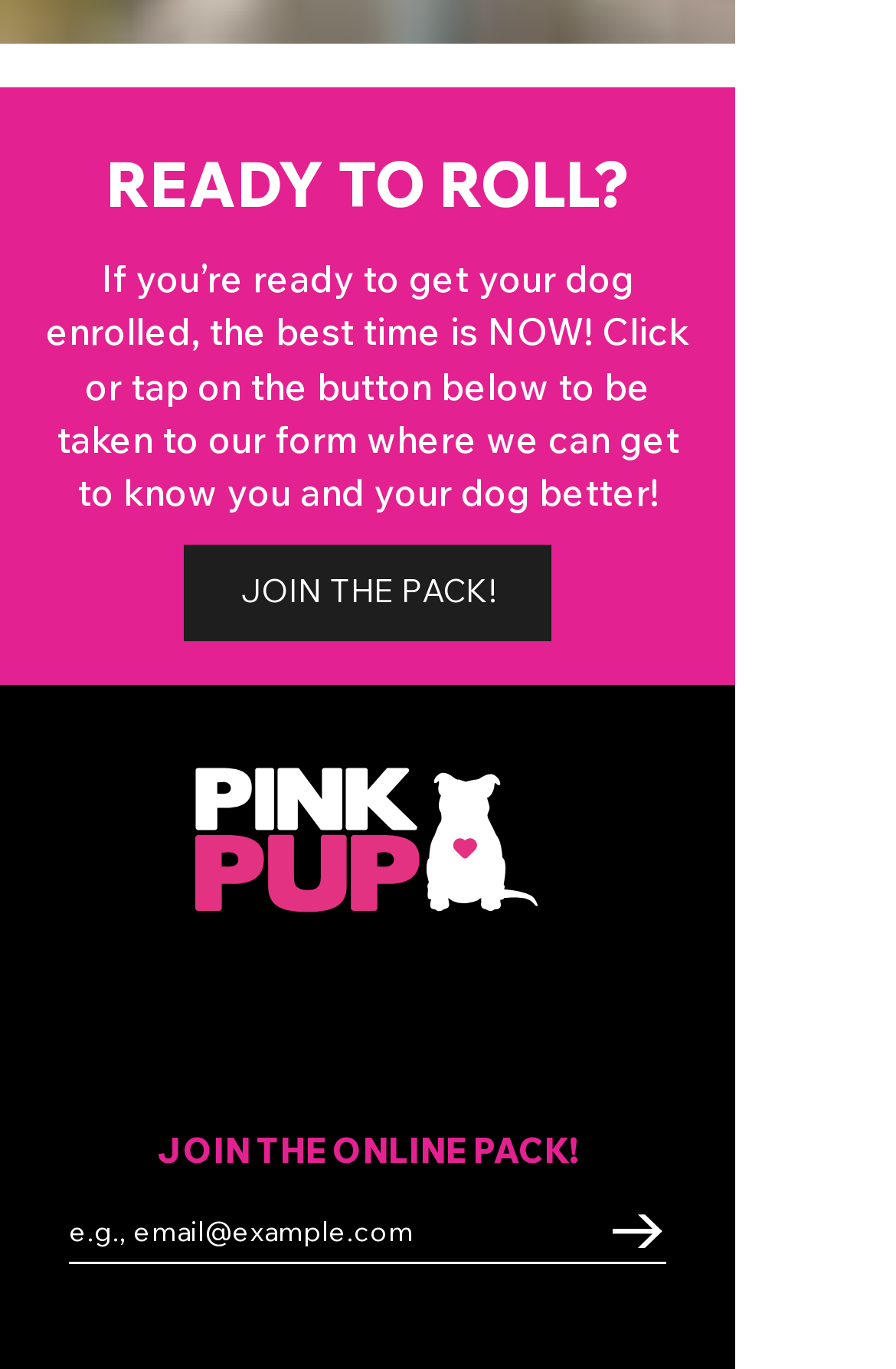Respond with a single word or phrase to the following question:
What is the purpose of the textbox?

Enter email